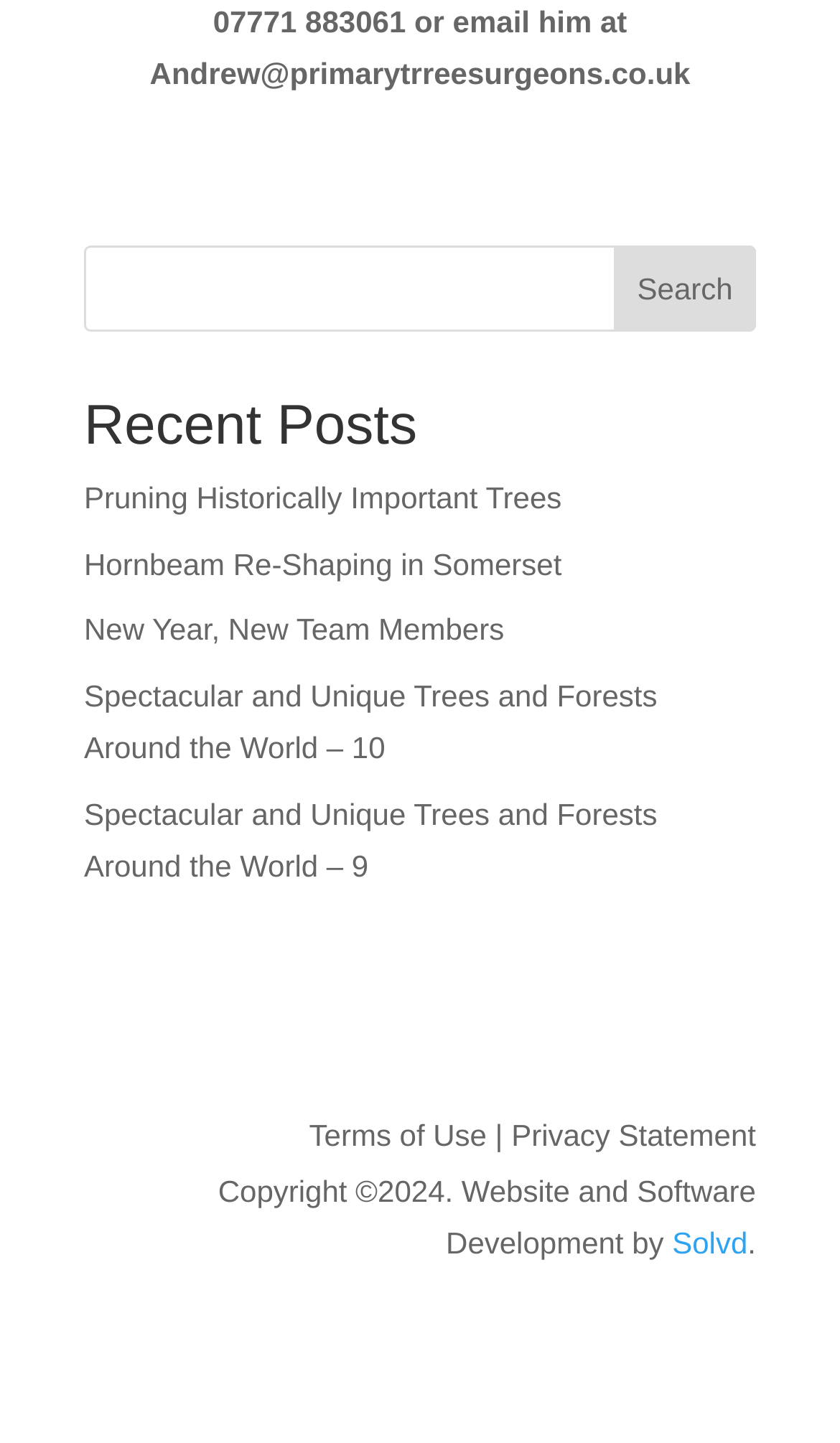What is the purpose of the search box?
Utilize the image to construct a detailed and well-explained answer.

The search box is located at the top of the webpage, and it has a button labeled 'Search' next to it. This suggests that the search box is intended for users to input keywords or phrases to search for specific content within the website.